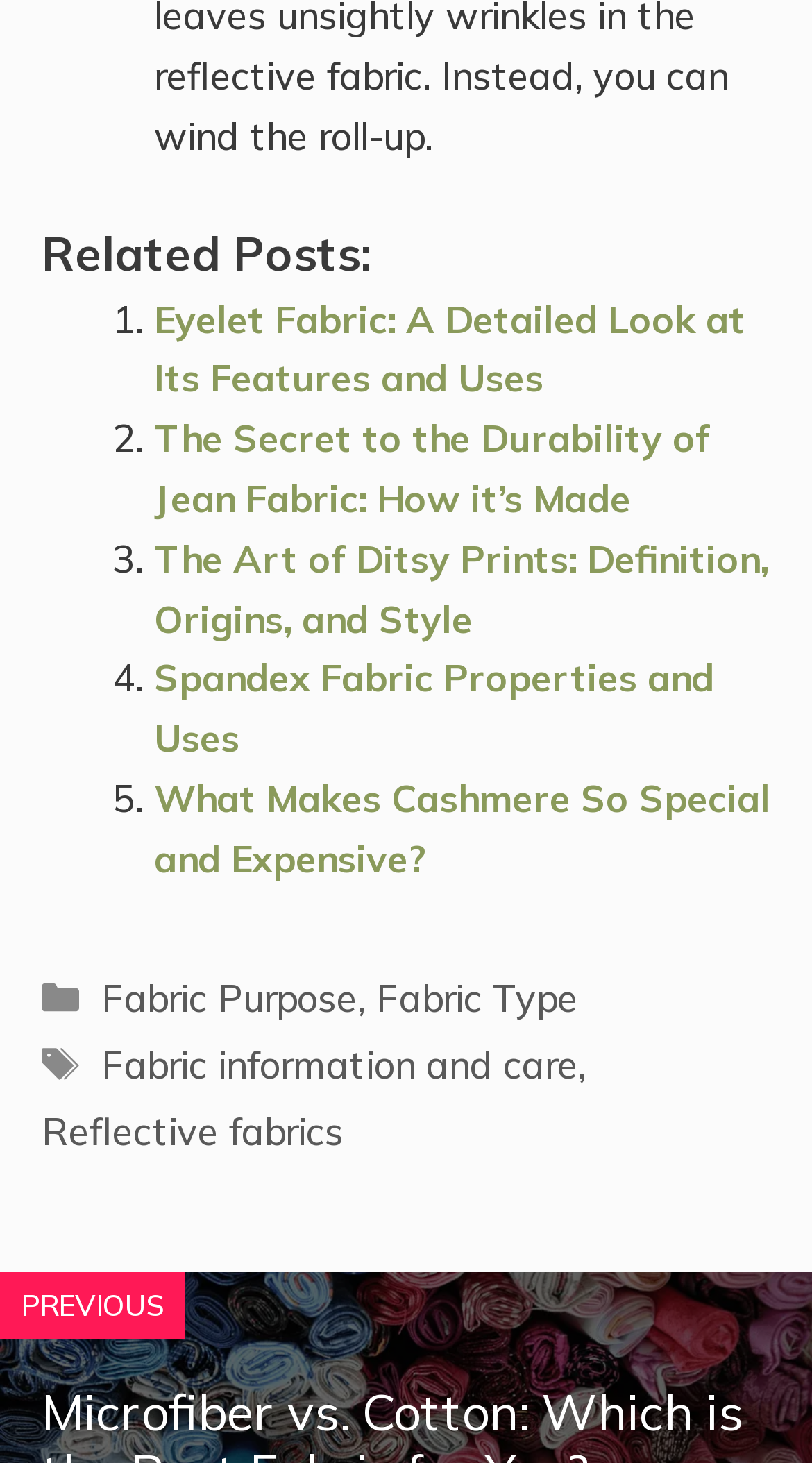What is the last tag listed in the footer?
Please use the image to provide a one-word or short phrase answer.

Reflective fabrics